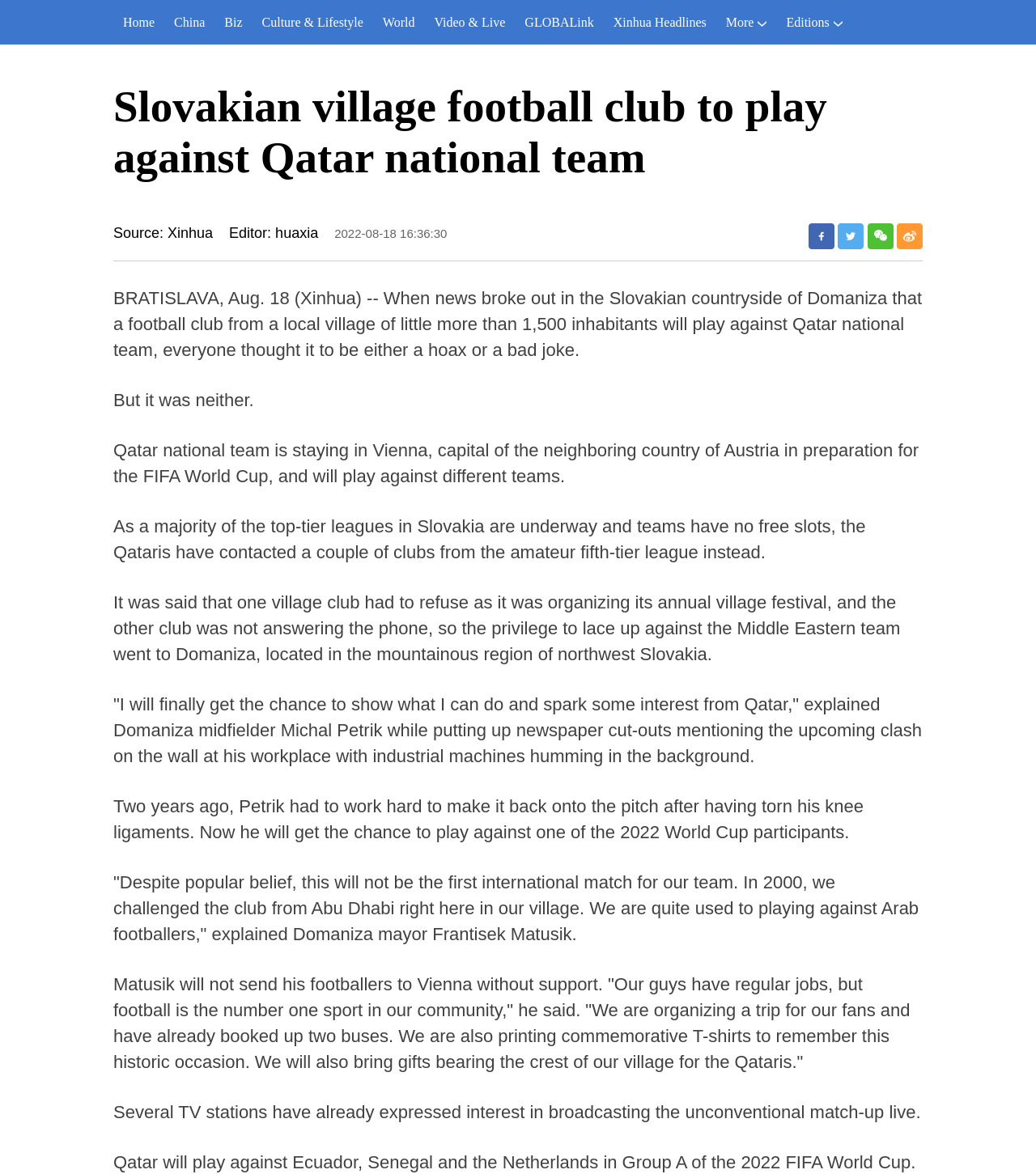Respond to the following question using a concise word or phrase: 
Who is the editor of the article?

huaxia